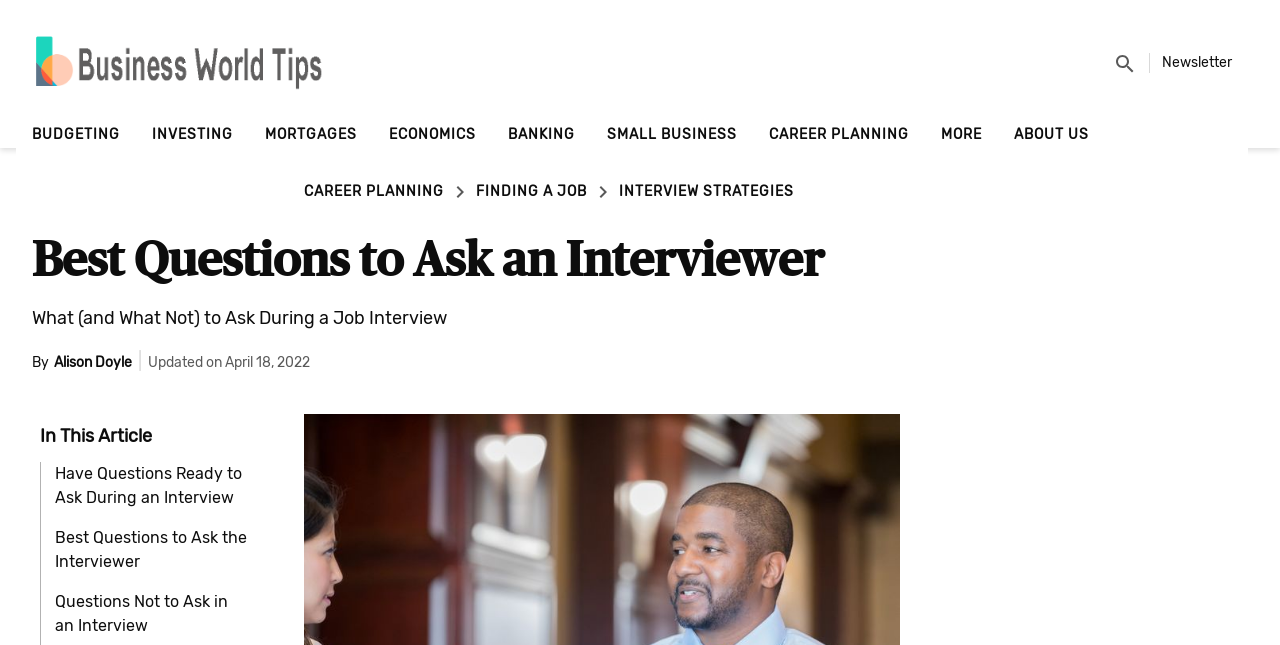Locate the bounding box coordinates of the area where you should click to accomplish the instruction: "View the item details".

None